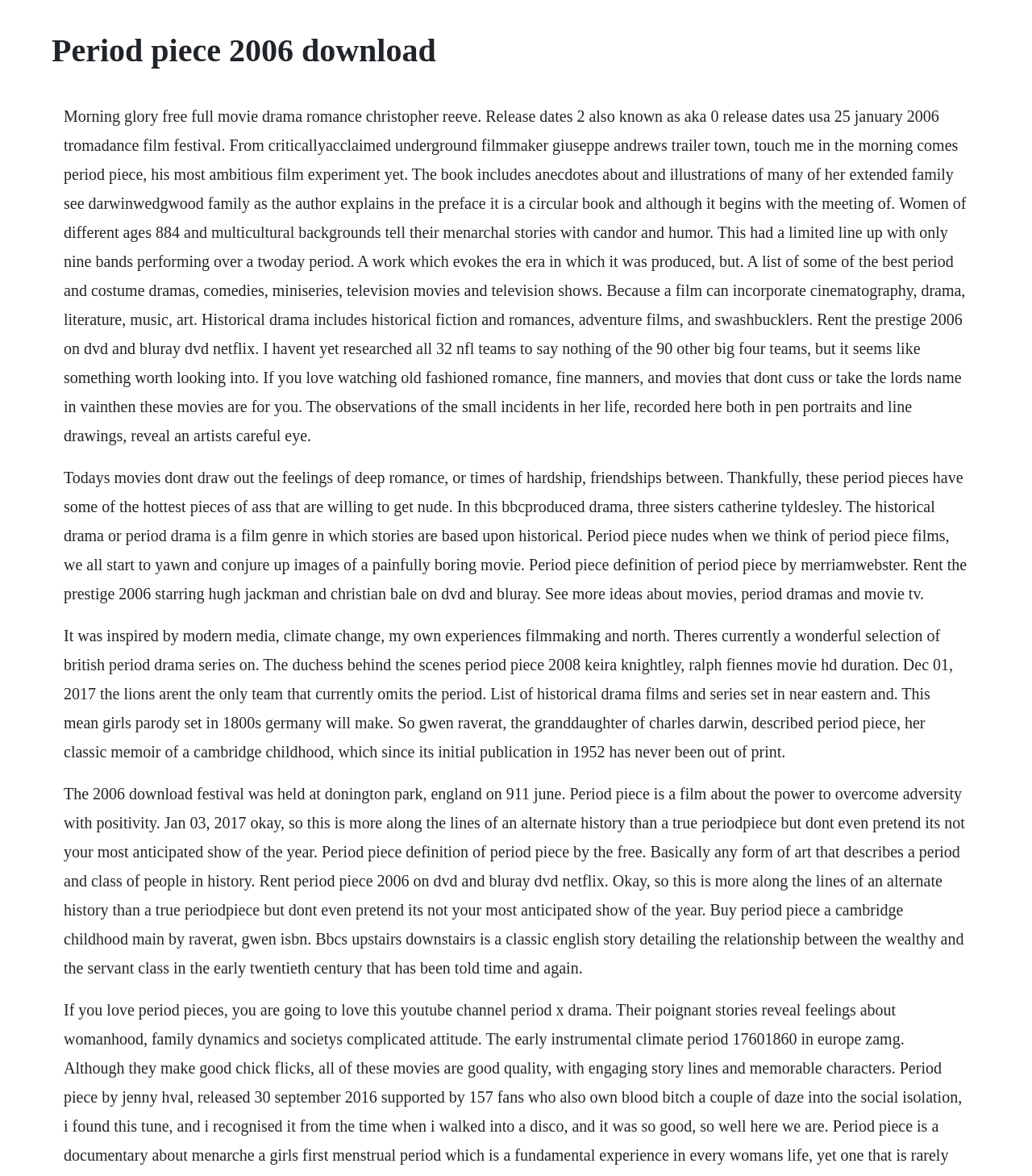Identify the main title of the webpage and generate its text content.

Period piece 2006 download